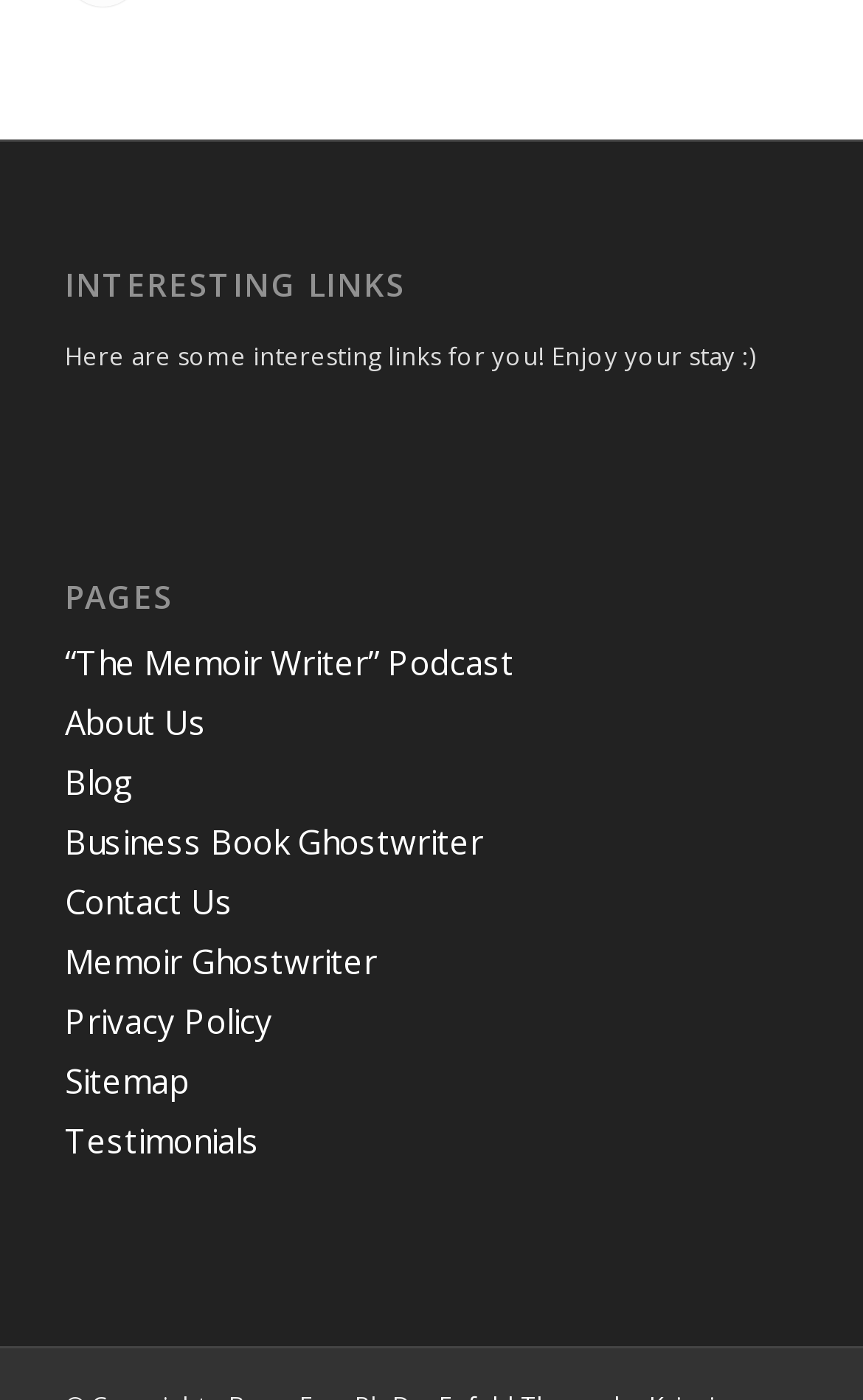Answer the following query concisely with a single word or phrase:
What is the text above the 'PAGES' heading?

Here are some interesting links for you! Enjoy your stay :)